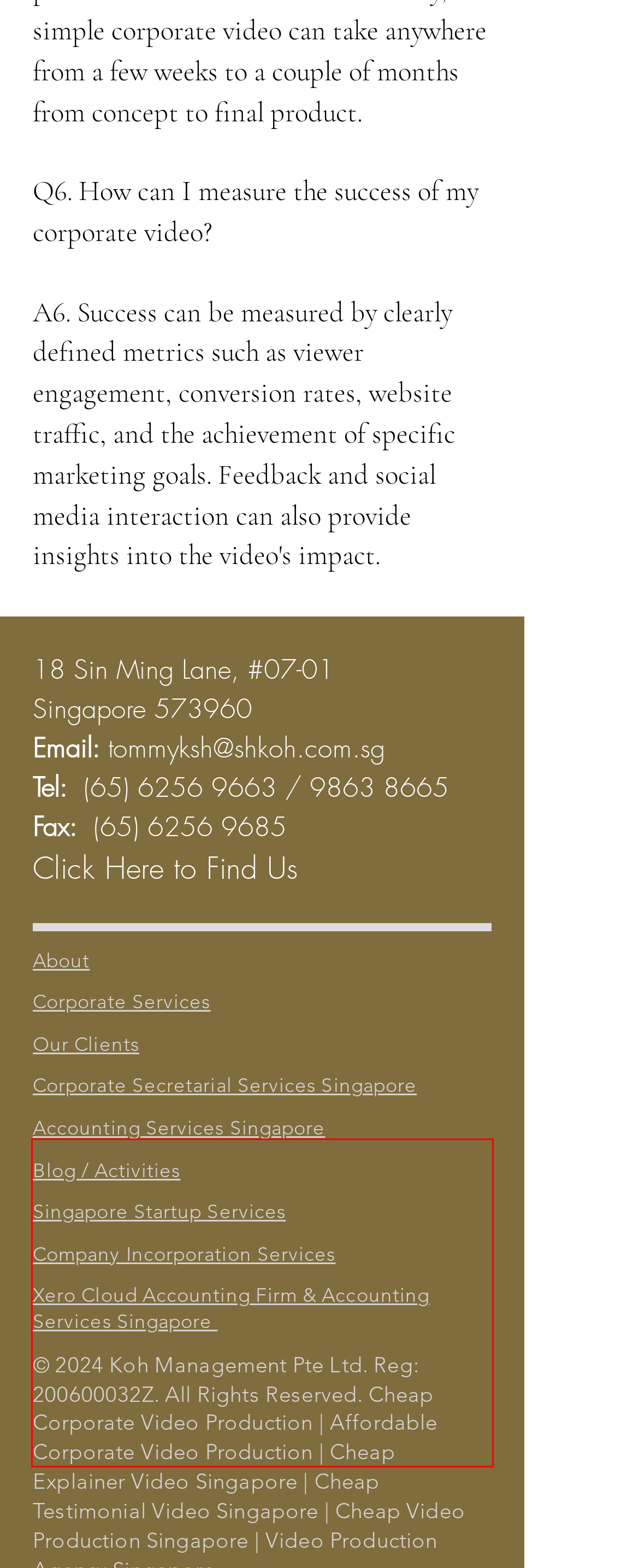From the screenshot of the webpage, locate the red bounding box and extract the text contained within that area.

A8. Post-production is crucial as it involves editing, color correction, sound mixing, and adding effects or graphics. It's where all the elements come together to create a cohesive and polished final product. Skimping on post-production can significantly diminish the impact and professionalism of your corporate video.